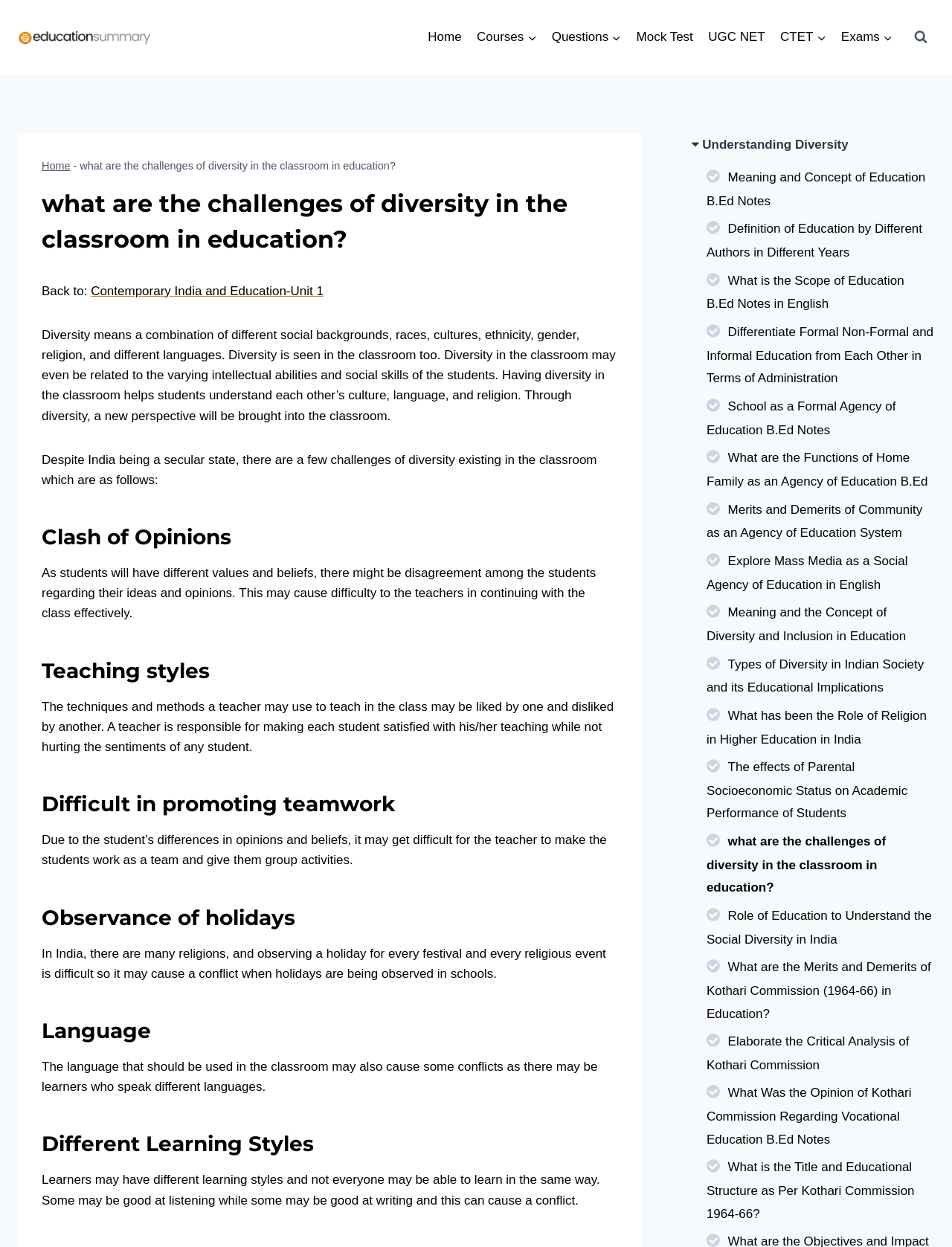Provide a thorough description of this webpage.

The webpage is about the challenges of diversity in the classroom in education. At the top left corner, there is an "Education Summary" logo. Below it, there is a secondary navigation menu with links to "Home", "Courses", "Questions", "Mock Test", "UGC NET", "CTET", and "Exams". 

On the right side of the navigation menu, there is a "View Search Form" button. Above the button, there is a header section with breadcrumbs navigation, which includes a link to "Home" and the current page title "What are the challenges of diversity in the classroom in education?".

The main content of the page is divided into several sections. The first section explains what diversity means and its importance in the classroom. It is followed by a section that lists the challenges of diversity in the classroom, including clash of opinions, teaching styles, difficulty in promoting teamwork, observance of holidays, language, and different learning styles. Each challenge is explained in a separate paragraph.

On the right side of the page, there is a section titled "Understanding Diversity" with links to related topics, such as the meaning and concept of education, the scope of education, and the role of education in understanding social diversity in India. There are 17 links in total, each leading to a different topic related to education and diversity.

At the bottom right corner of the page, there is a "Scroll to top" button.